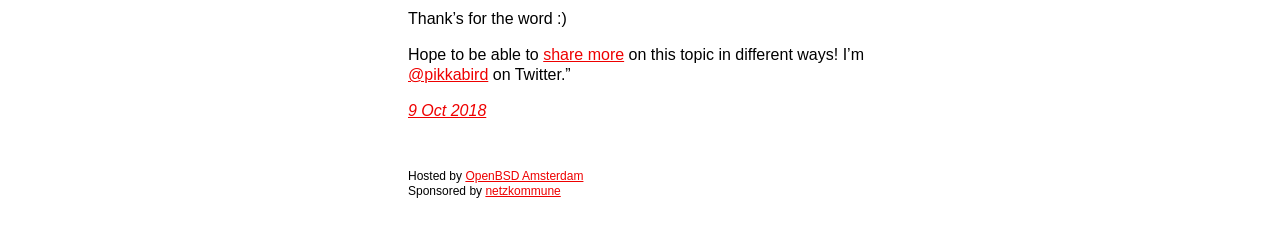Respond to the following question using a concise word or phrase: 
Who is the author of the post?

@pikkabird